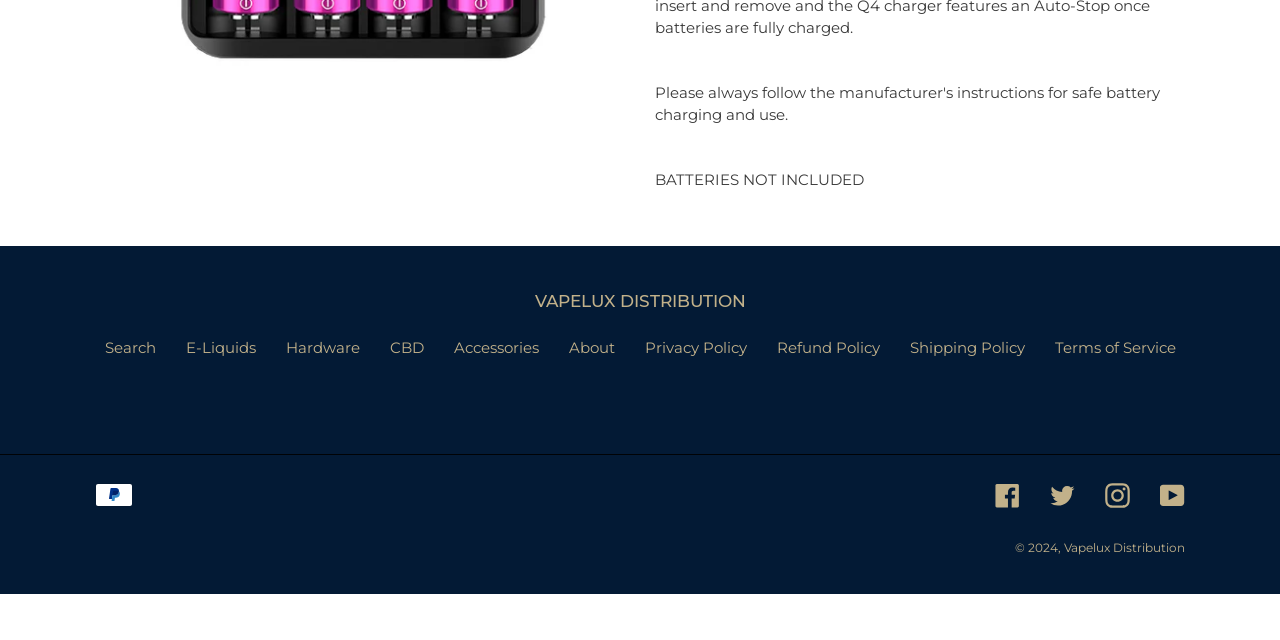Highlight the bounding box of the UI element that corresponds to this description: "E-Liquids".

[0.145, 0.527, 0.2, 0.557]